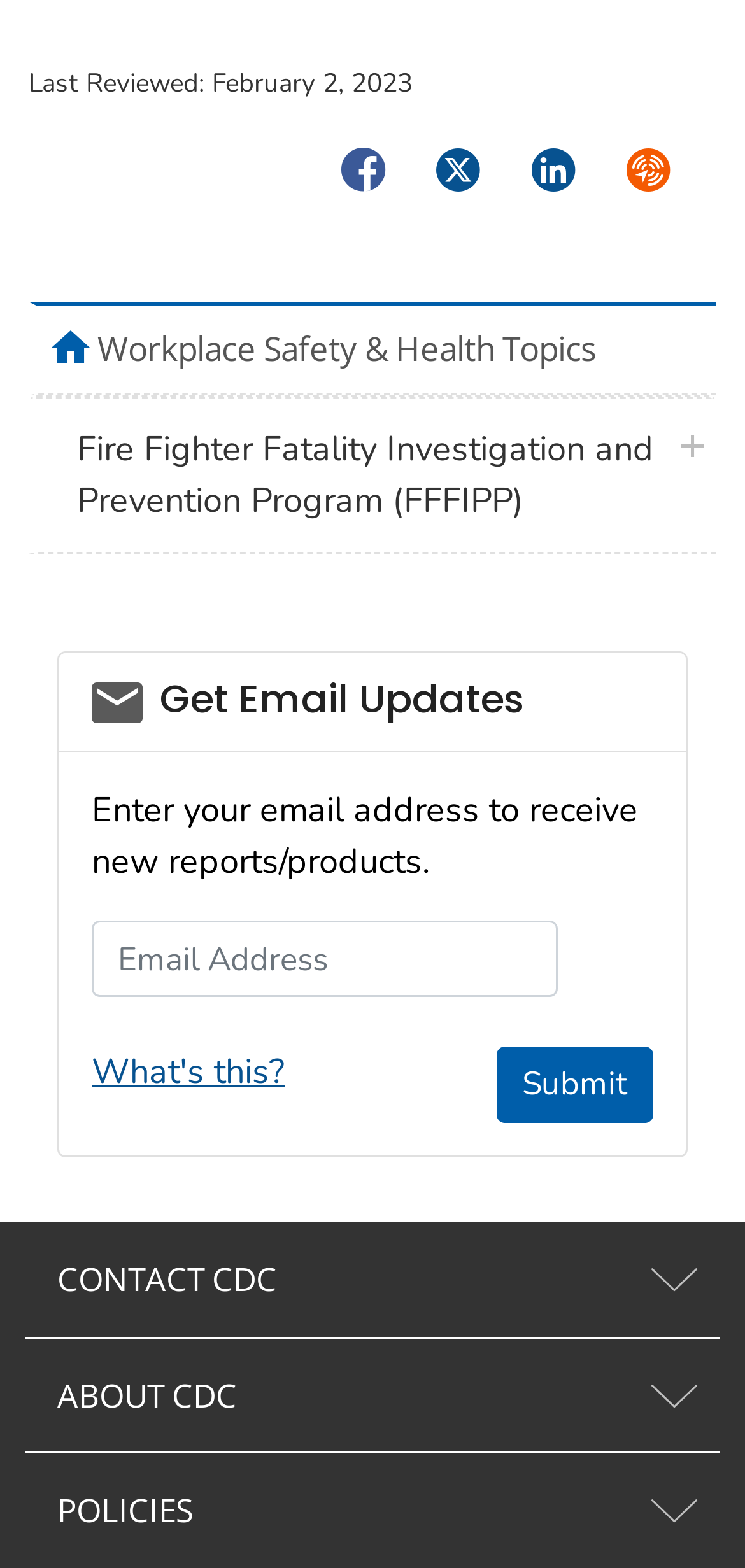Using the webpage screenshot and the element description Workplace Safety & Health Topics, determine the bounding box coordinates. Specify the coordinates in the format (top-left x, top-left y, bottom-right x, bottom-right y) with values ranging from 0 to 1.

[0.131, 0.207, 0.941, 0.239]